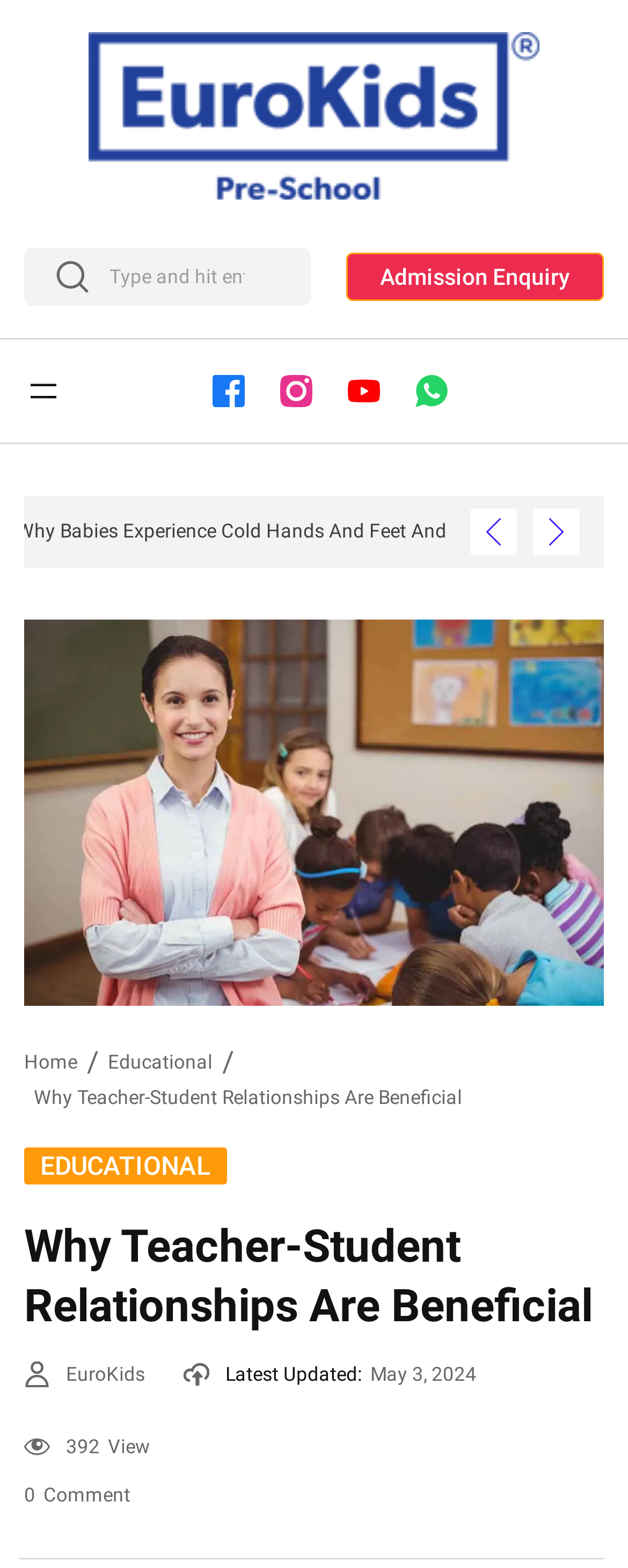Determine the bounding box coordinates of the region I should click to achieve the following instruction: "Open the menu". Ensure the bounding box coordinates are four float numbers between 0 and 1, i.e., [left, top, right, bottom].

[0.038, 0.237, 0.1, 0.261]